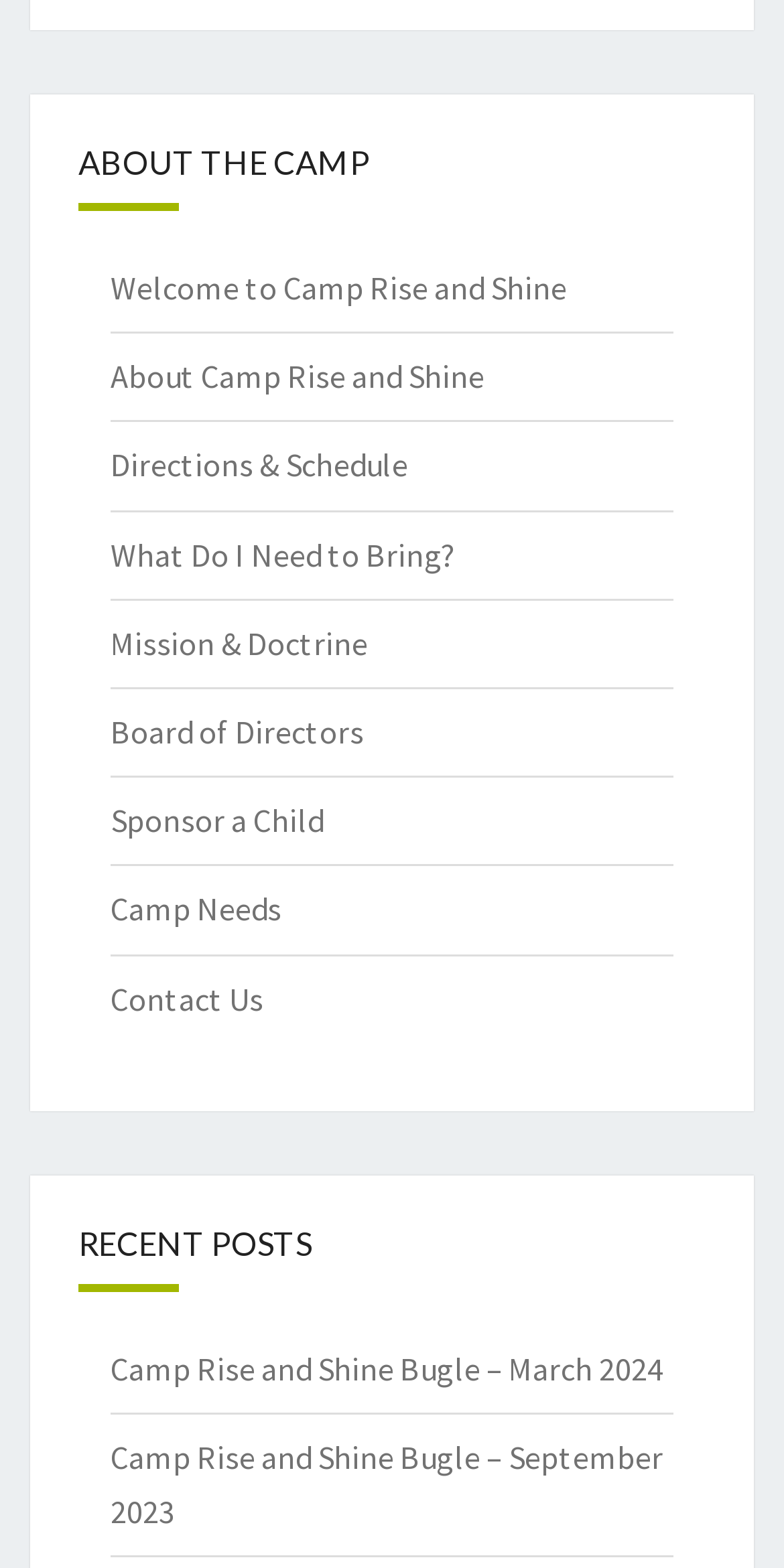Can you determine the bounding box coordinates of the area that needs to be clicked to fulfill the following instruction: "View recent posts"?

[0.038, 0.749, 0.962, 0.805]